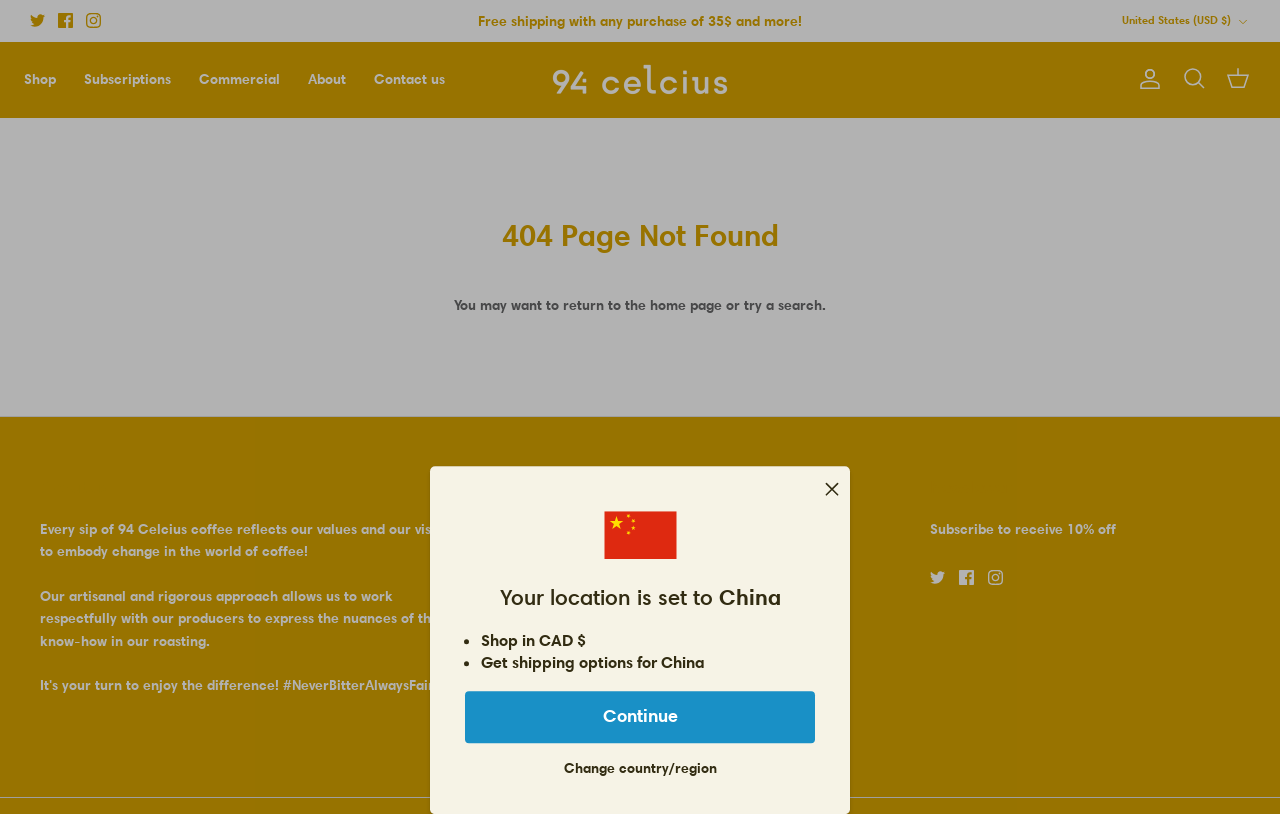Select the bounding box coordinates of the element I need to click to carry out the following instruction: "Search for something".

[0.923, 0.082, 0.942, 0.114]